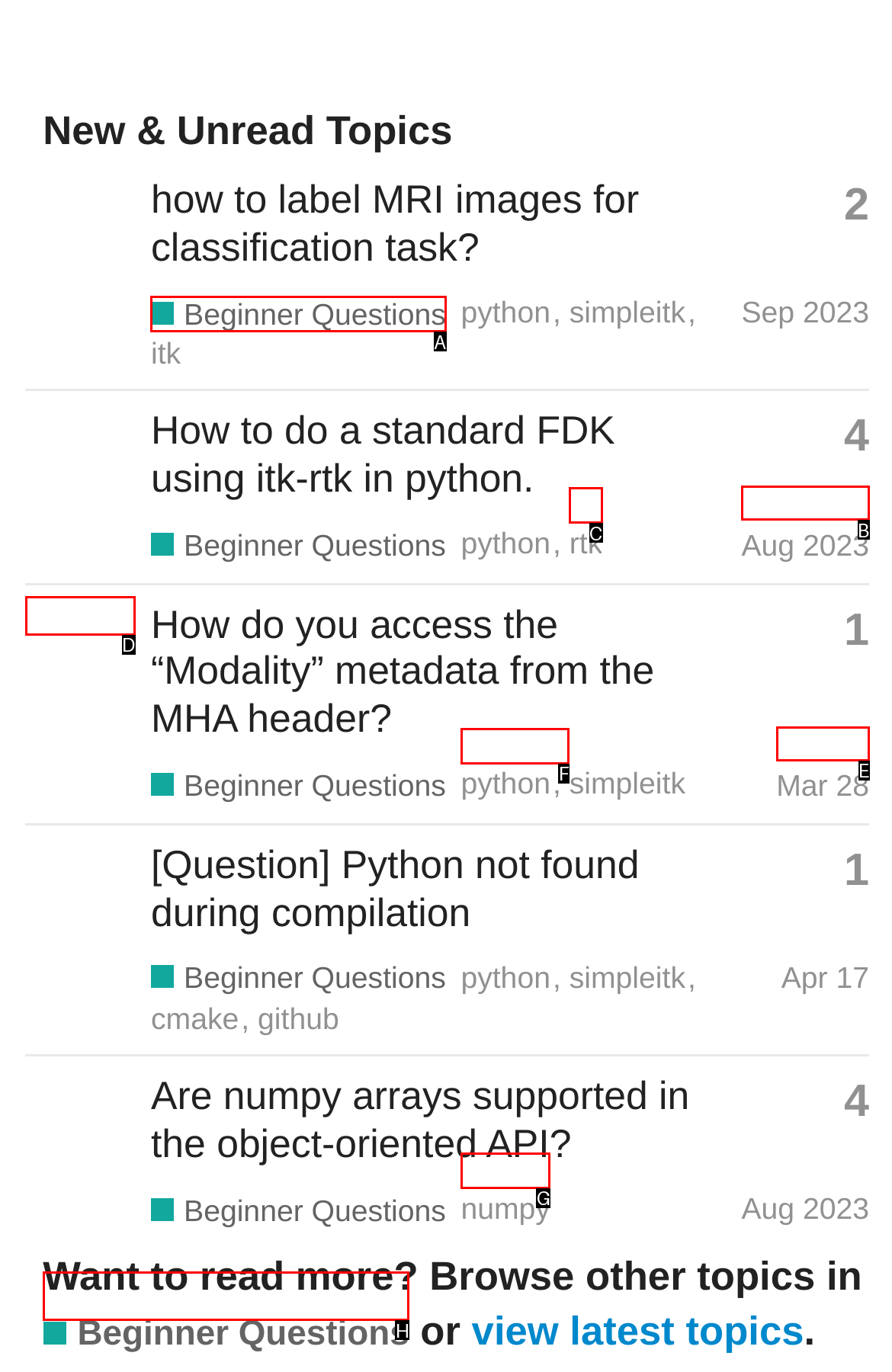Determine which HTML element should be clicked to carry out the following task: Ask your first question! Respond with the letter of the appropriate option.

A